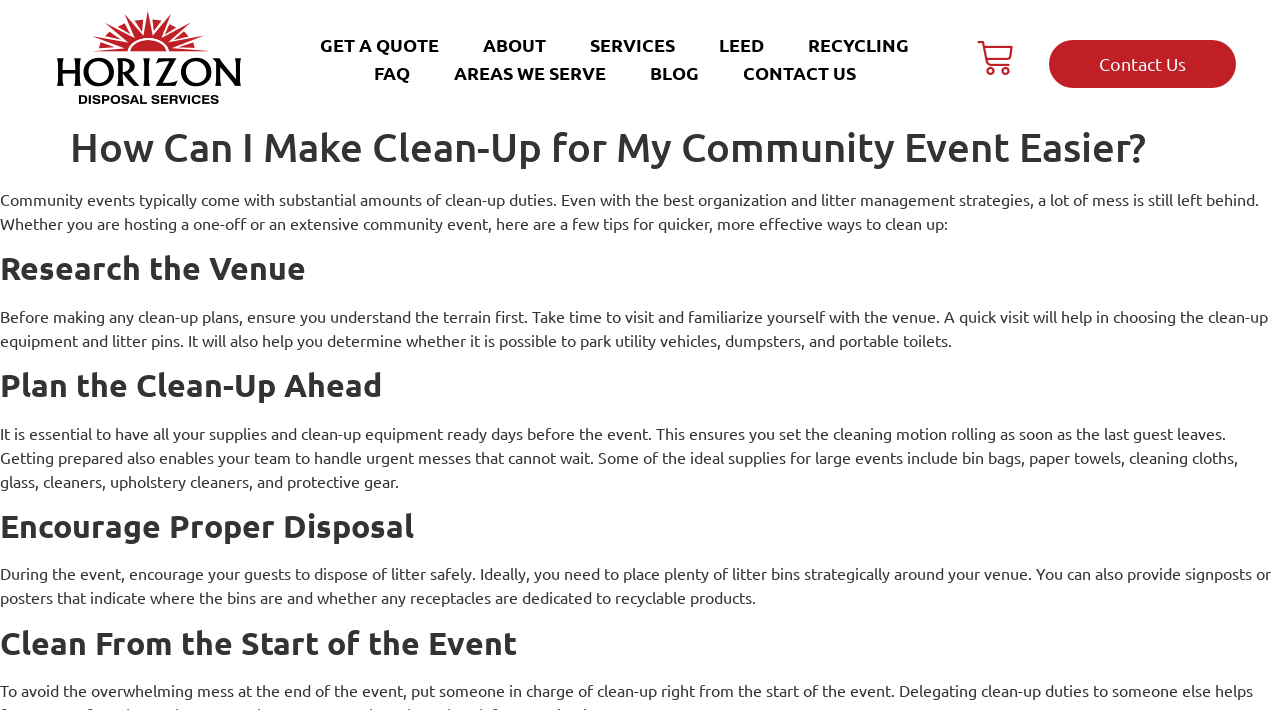Review the image closely and give a comprehensive answer to the question: What is the company name on the top left?

I found the company name by looking at the top left corner of the webpage, where I saw a link and an image with the same text 'Horizon Disposal Services'.